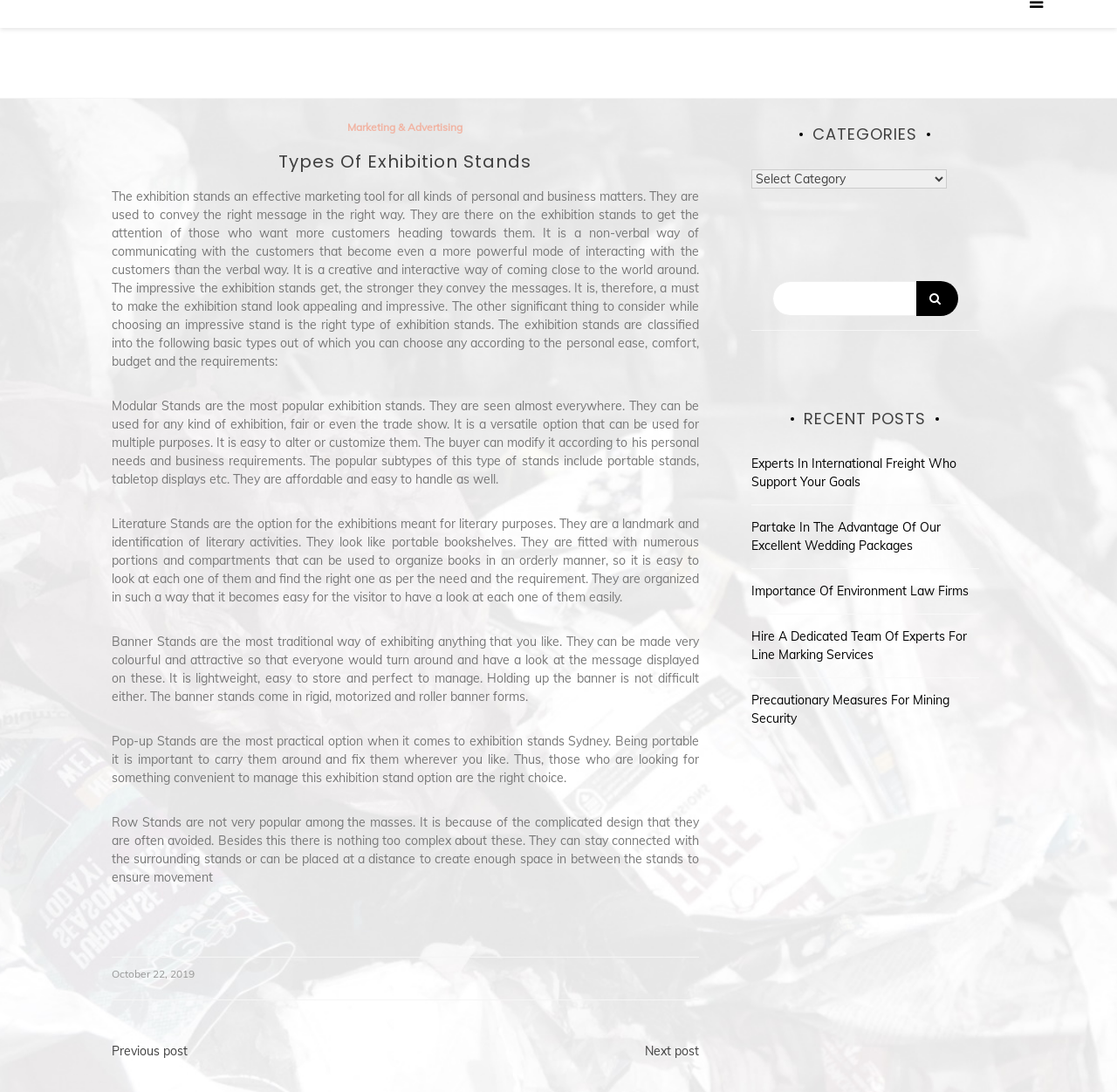Determine the bounding box coordinates in the format (top-left x, top-left y, bottom-right x, bottom-right y). Ensure all values are floating point numbers between 0 and 1. Identify the bounding box of the UI element described by: Sonia Reyes

[0.212, 0.458, 0.274, 0.473]